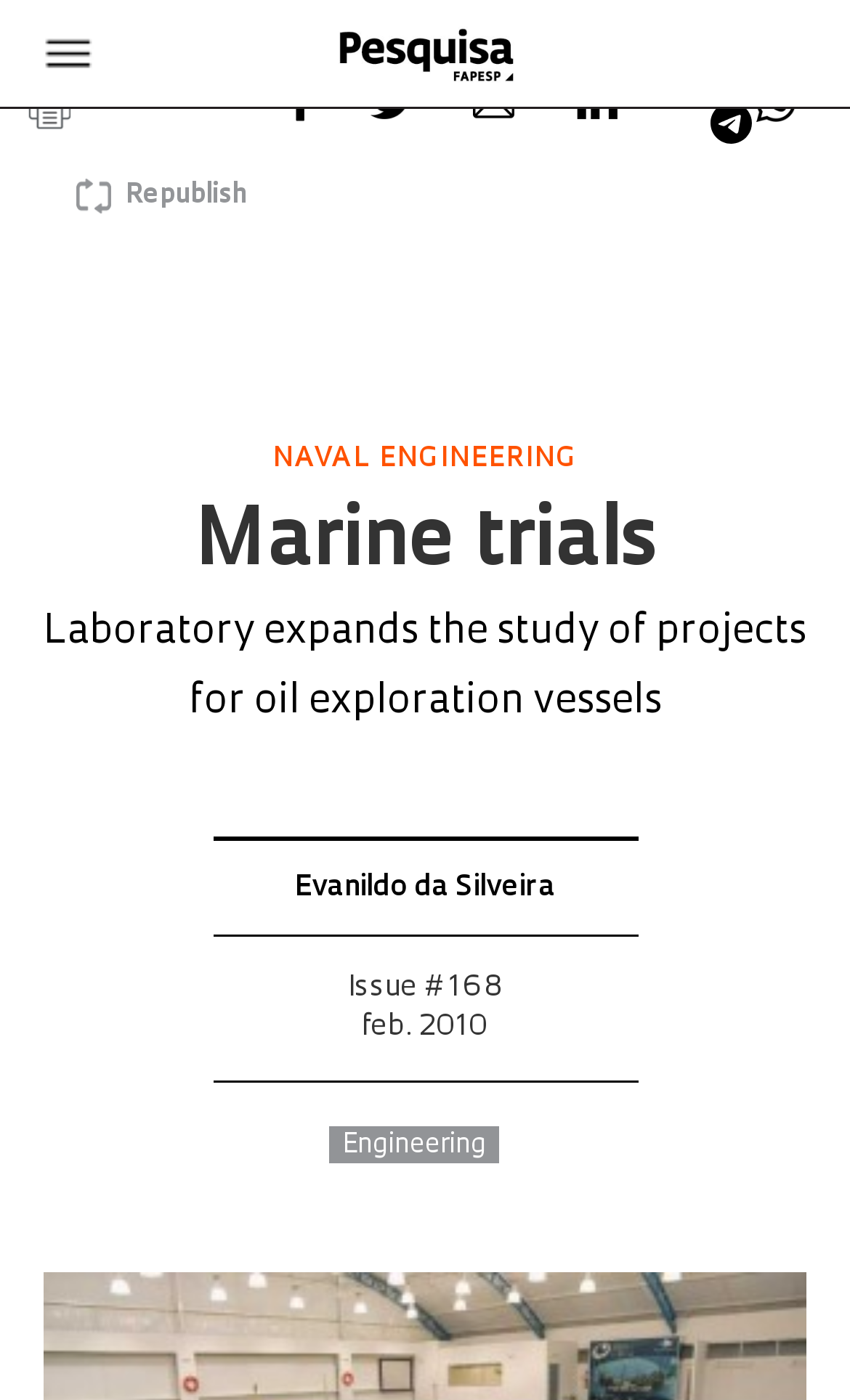Consider the image and give a detailed and elaborate answer to the question: 
What is the name of the laboratory?

After carefully examining the webpage, I couldn't find any mention of the laboratory's name. The webpage only mentions that the laboratory expands the study of projects for oil exploration vessels.